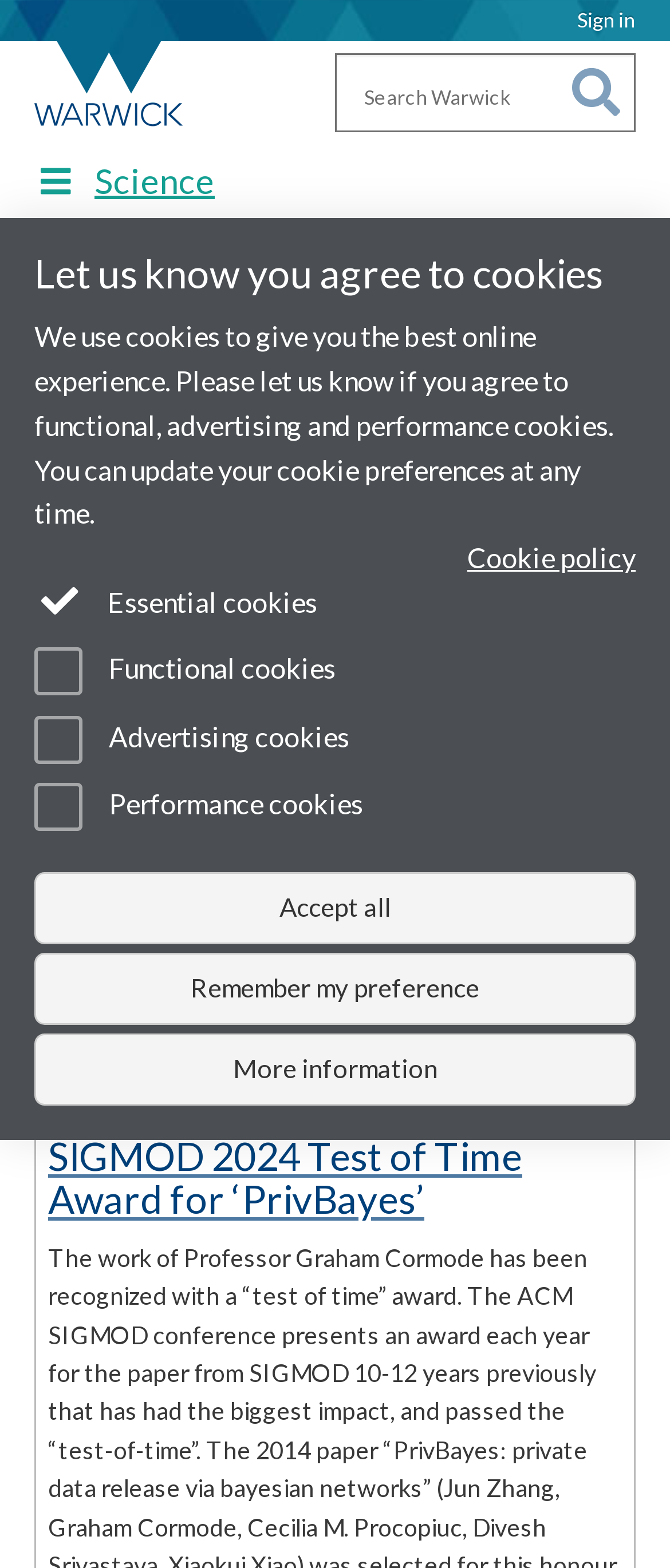Identify the bounding box coordinates for the UI element described as: "Cookie policy".

[0.697, 0.345, 0.949, 0.366]